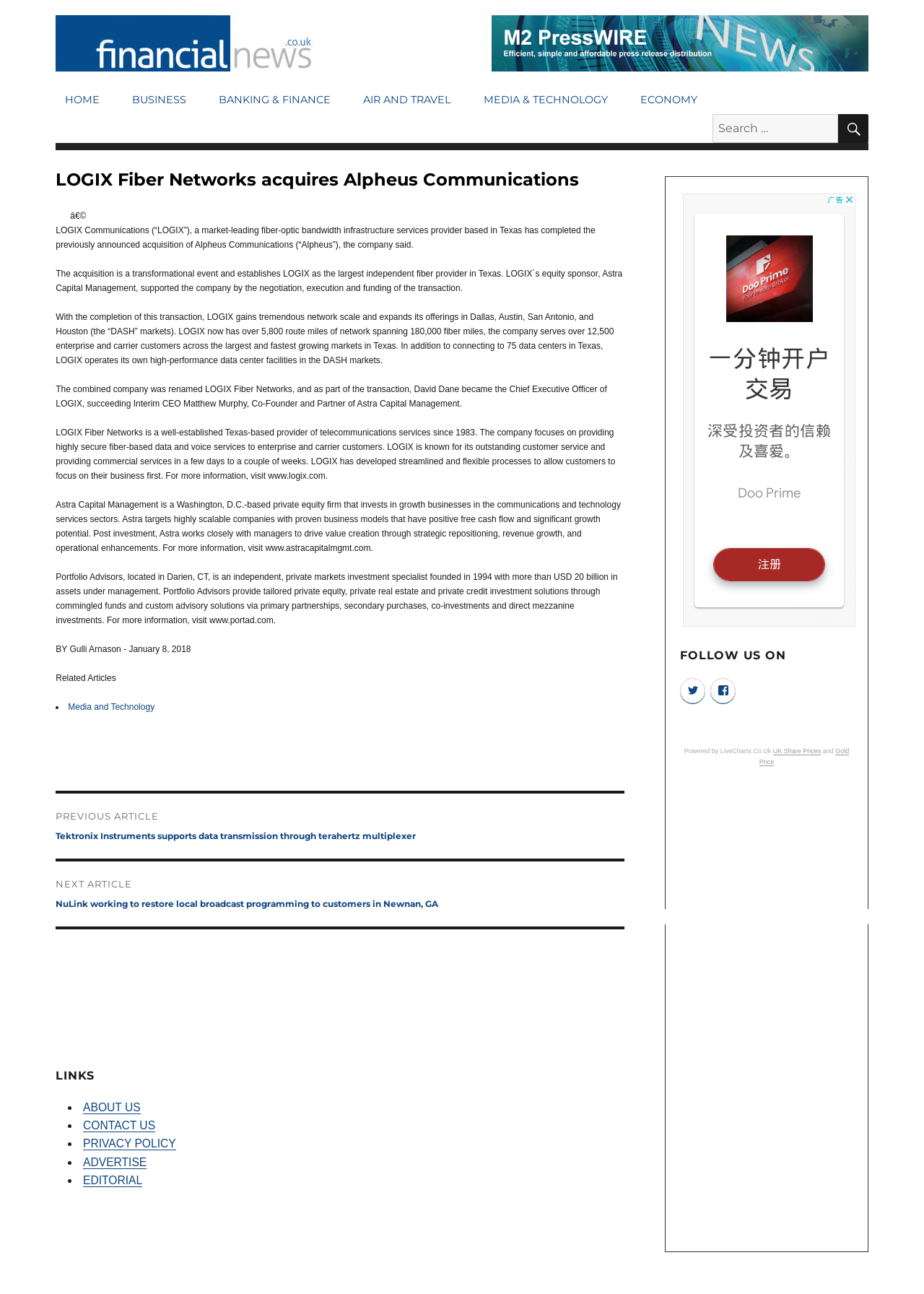Find the bounding box coordinates for the HTML element specified by: "Find & Buy".

None